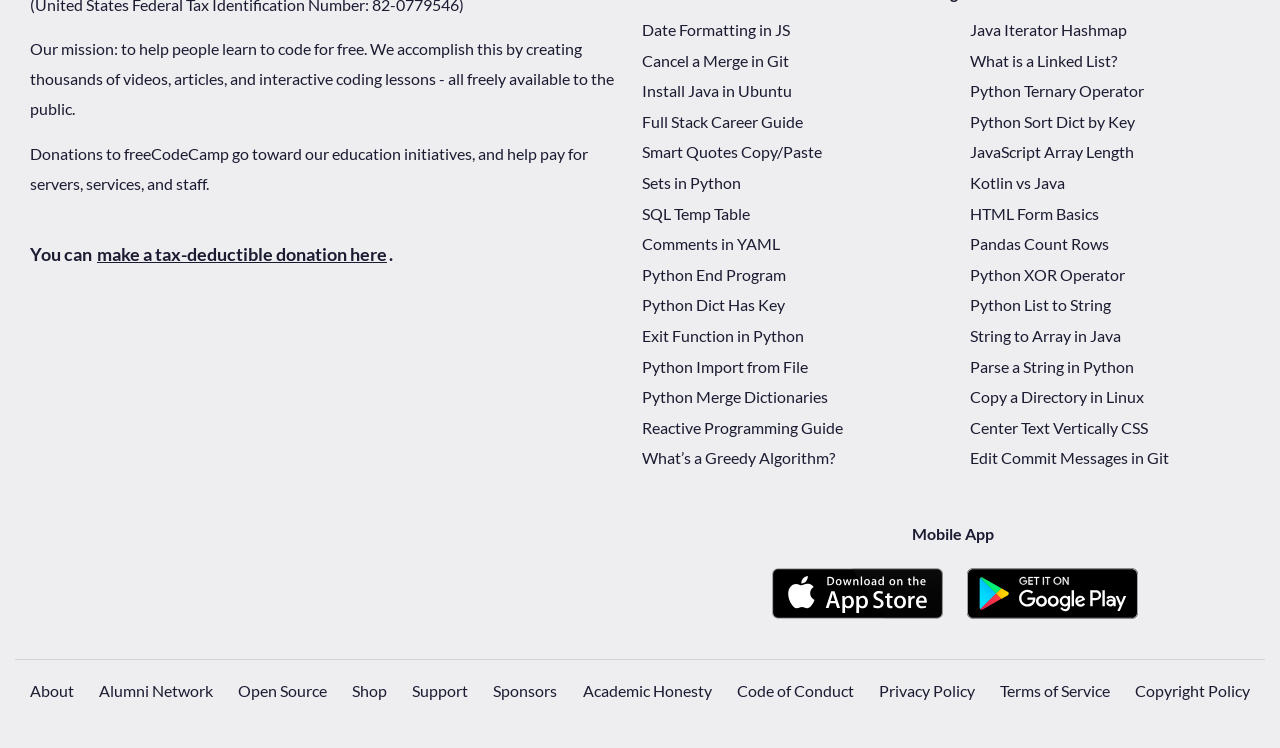Please specify the bounding box coordinates of the region to click in order to perform the following instruction: "Download the app on the App Store".

[0.601, 0.775, 0.738, 0.805]